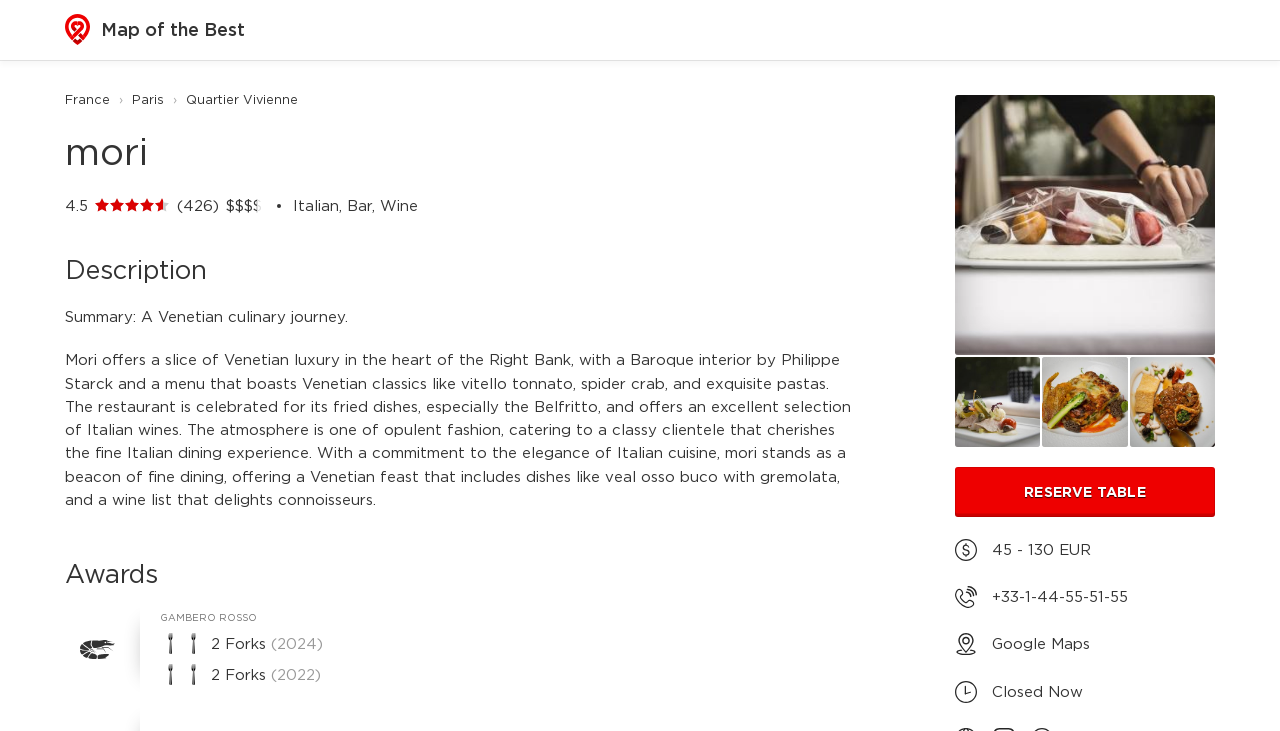Please answer the following question as detailed as possible based on the image: 
What award has the restaurant received?

The award received by the restaurant can be found in the LayoutTable element with the text 'GAMBERO ROSSO' located in the 'Awards' section.